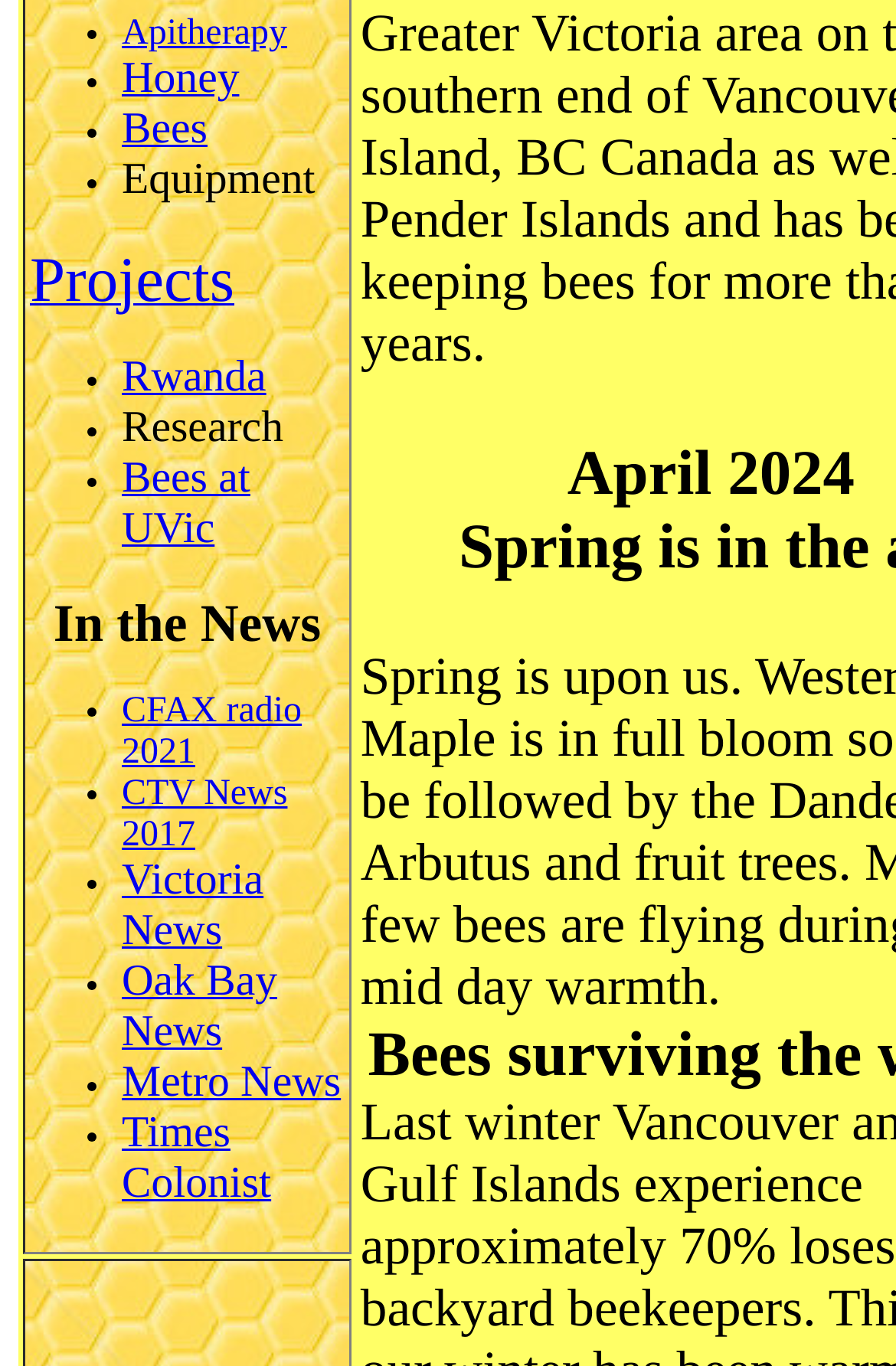What is the date mentioned on the webpage?
Please provide a comprehensive answer based on the contents of the image.

I found a static text element on the webpage that mentions the date 'April 2024'.